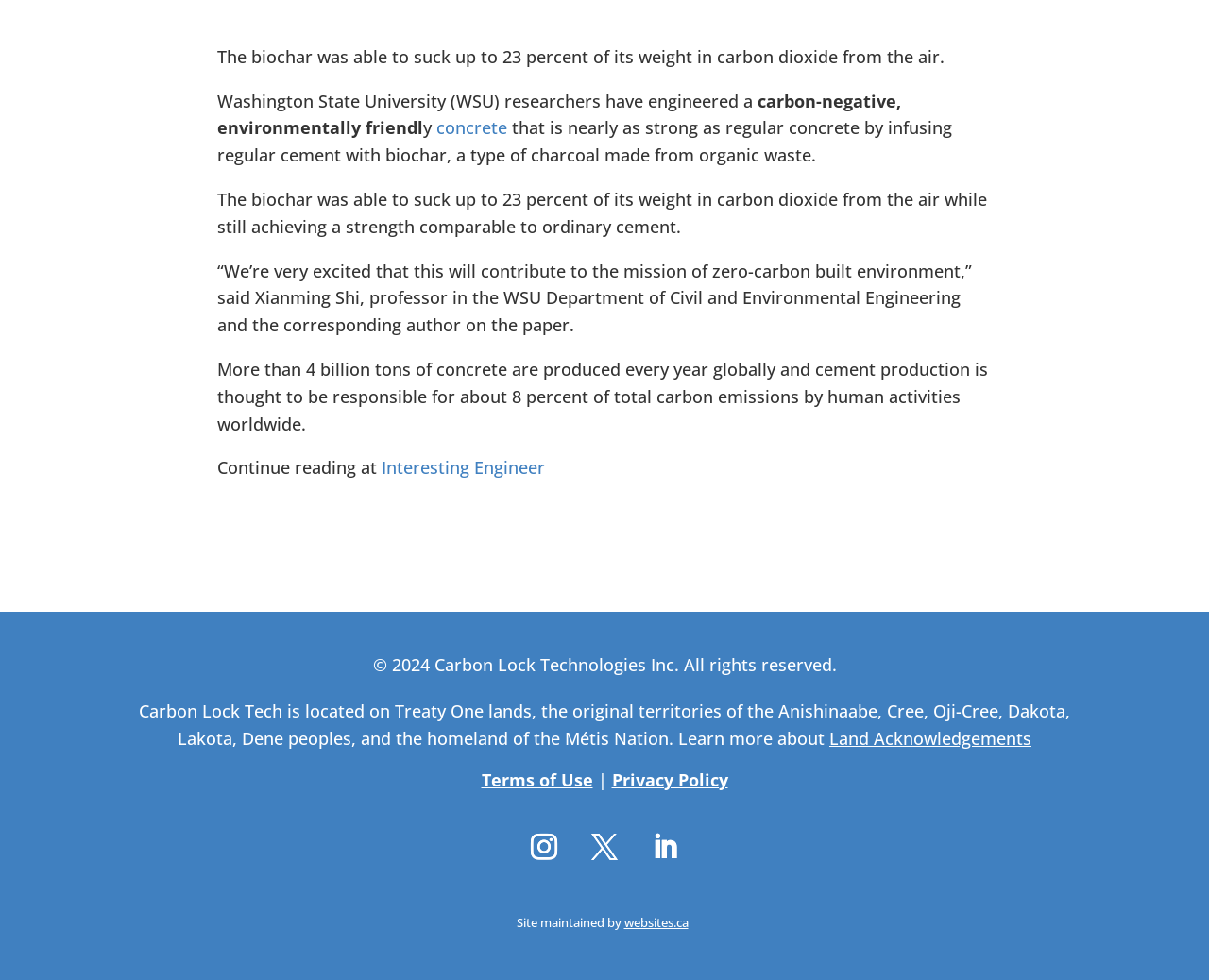Kindly provide the bounding box coordinates of the section you need to click on to fulfill the given instruction: "Read more about Land Acknowledgements".

[0.686, 0.742, 0.853, 0.765]